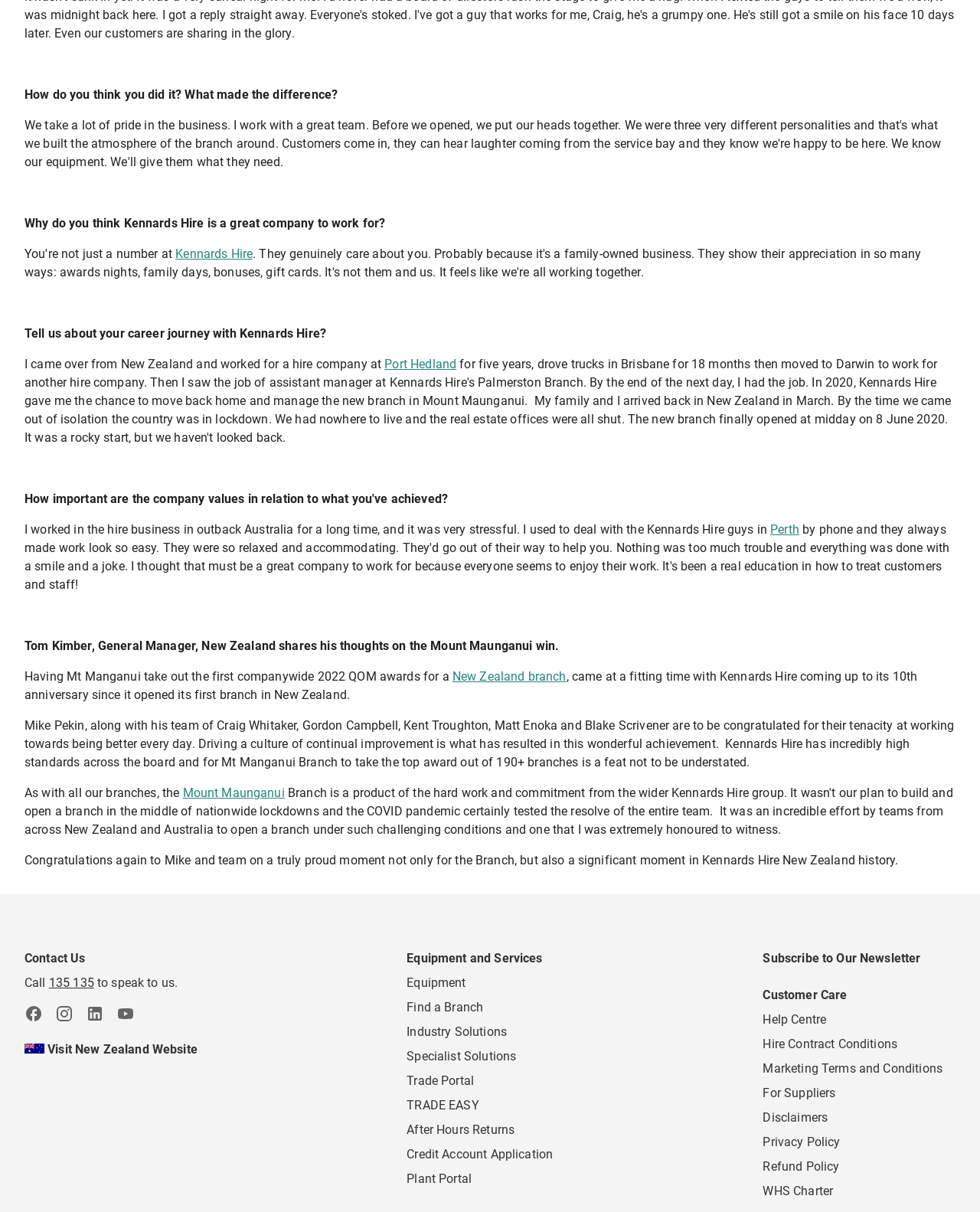What is the purpose of the 'Trade Portal' link?
Could you give a comprehensive explanation in response to this question?

The 'Trade Portal' link is likely for trade-related activities, such as managing trade accounts or accessing trade-specific resources. This can be inferred from the name of the link and its placement among other links related to industry solutions and specialist solutions.